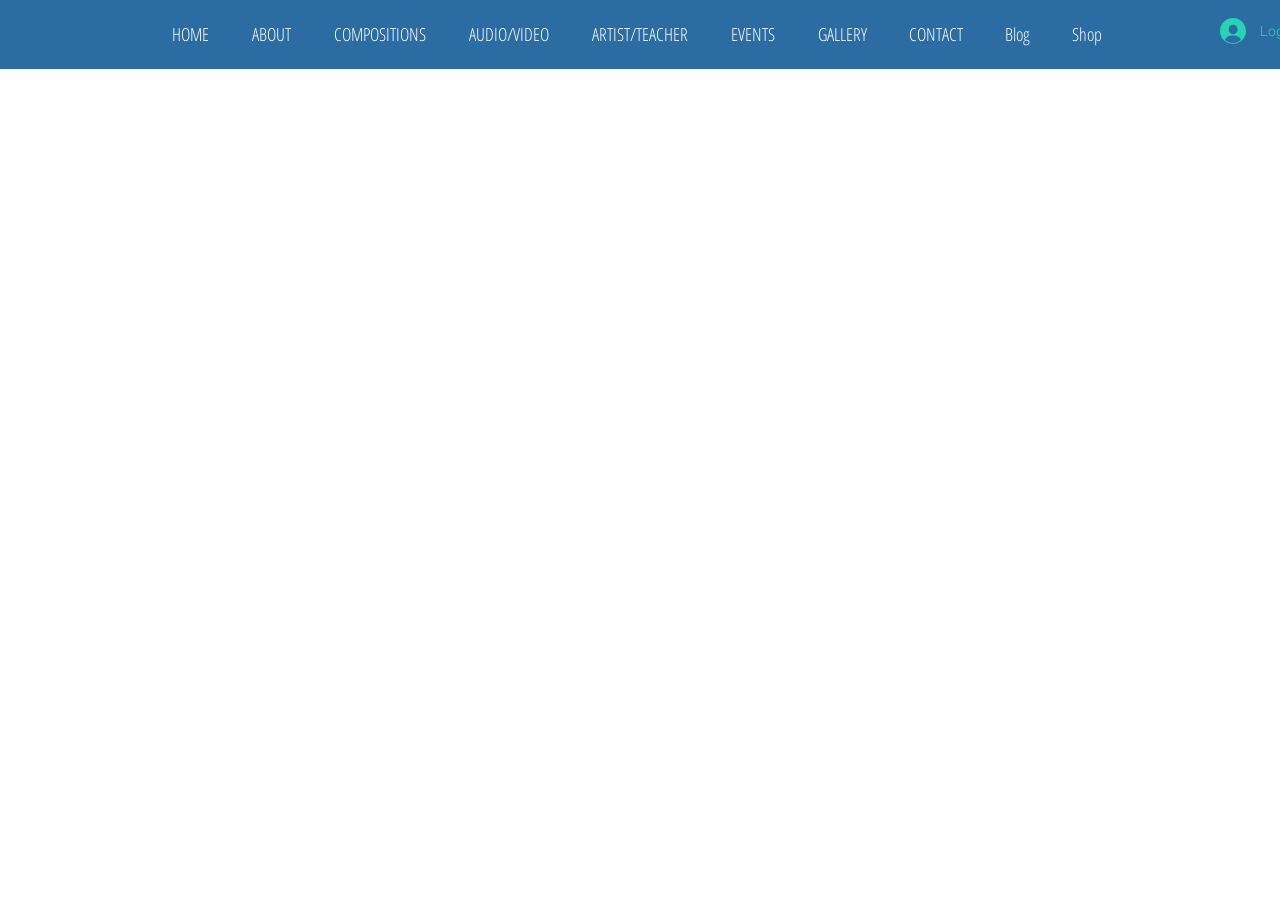What is the name of the choir work?
Please provide a comprehensive and detailed answer to the question.

The name of the choir work can be found in the title of the webpage, which is 'A Torch Blown Along the Wind—for SATB Choir | christian-ellenwood'. This title is likely to be the main heading of the webpage, and it clearly indicates the name of the choir work.